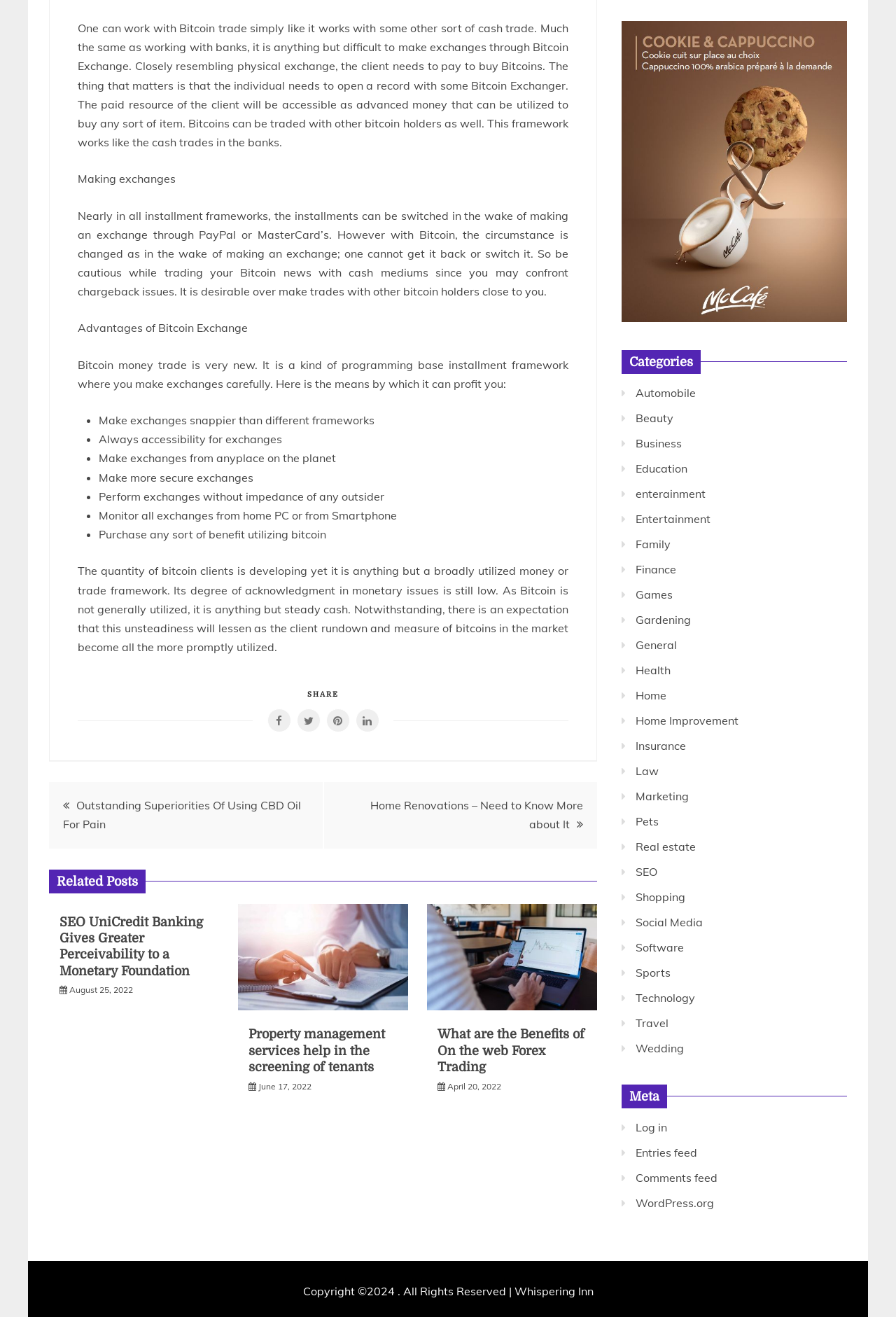Find the bounding box coordinates of the element's region that should be clicked in order to follow the given instruction: "Enter your name". The coordinates should consist of four float numbers between 0 and 1, i.e., [left, top, right, bottom].

None